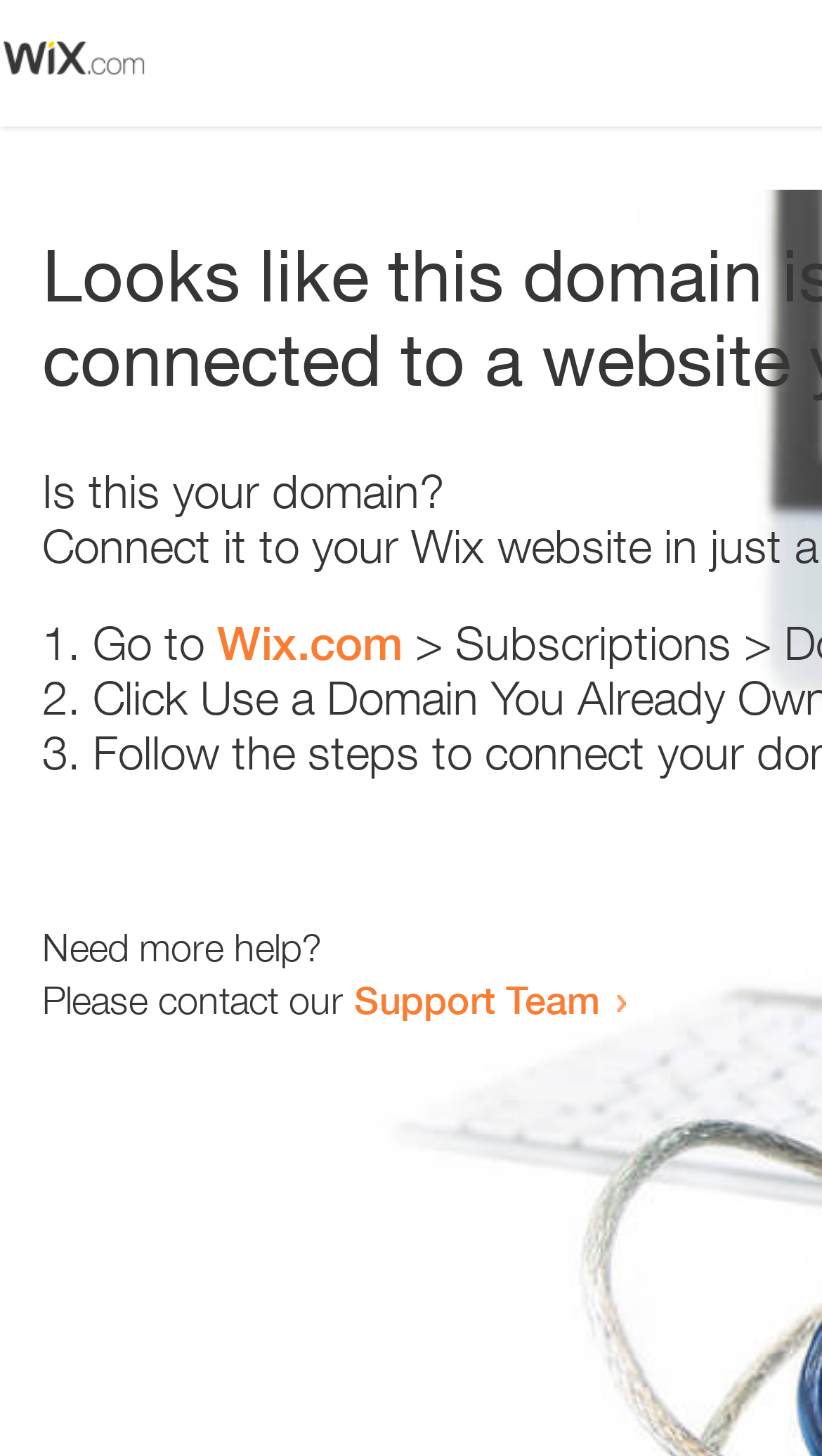Answer the question using only one word or a concise phrase: What is the domain being referred to?

Wix.com